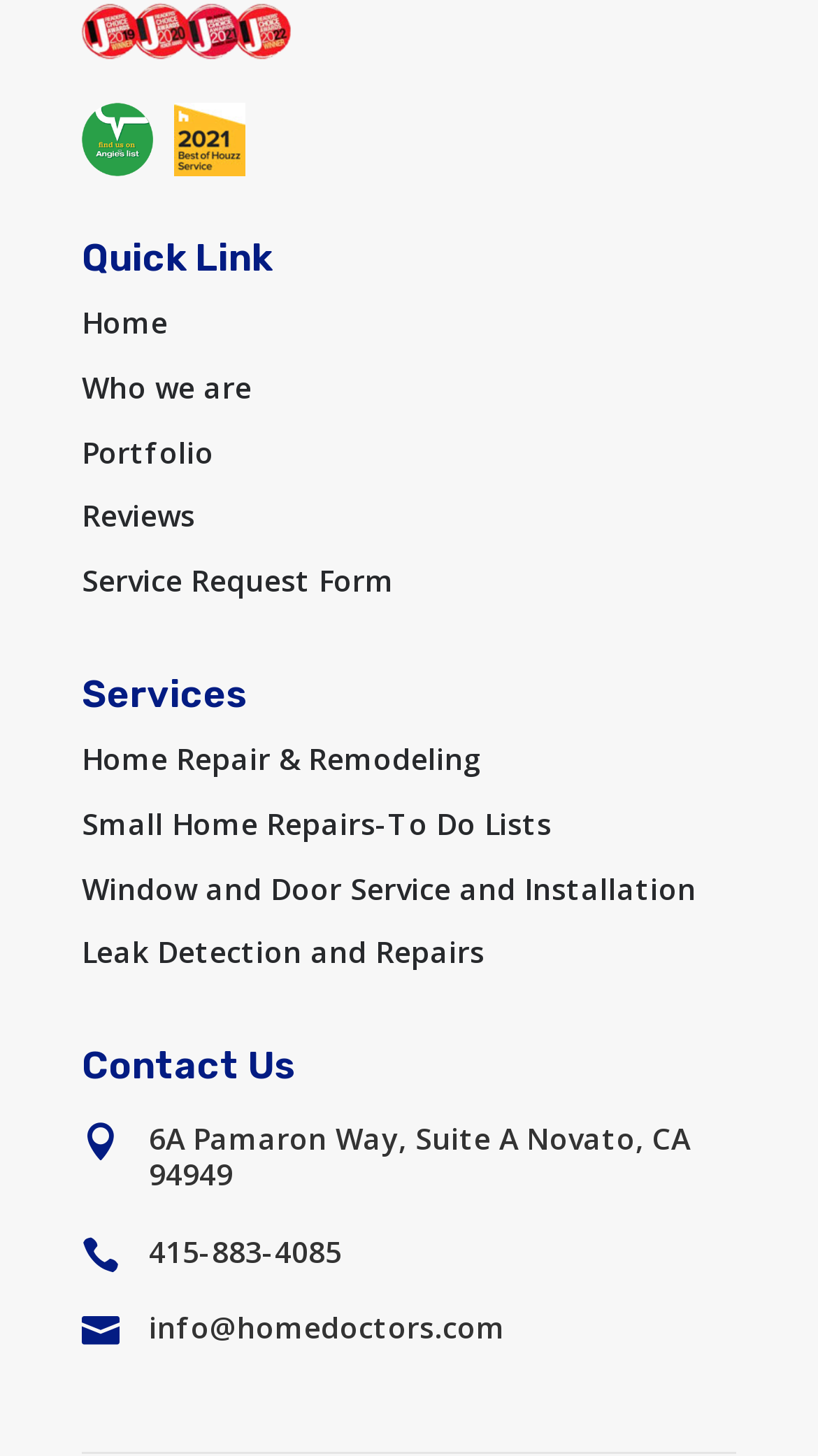Find the bounding box coordinates of the area that needs to be clicked in order to achieve the following instruction: "Call us". The coordinates should be specified as four float numbers between 0 and 1, i.e., [left, top, right, bottom].

None